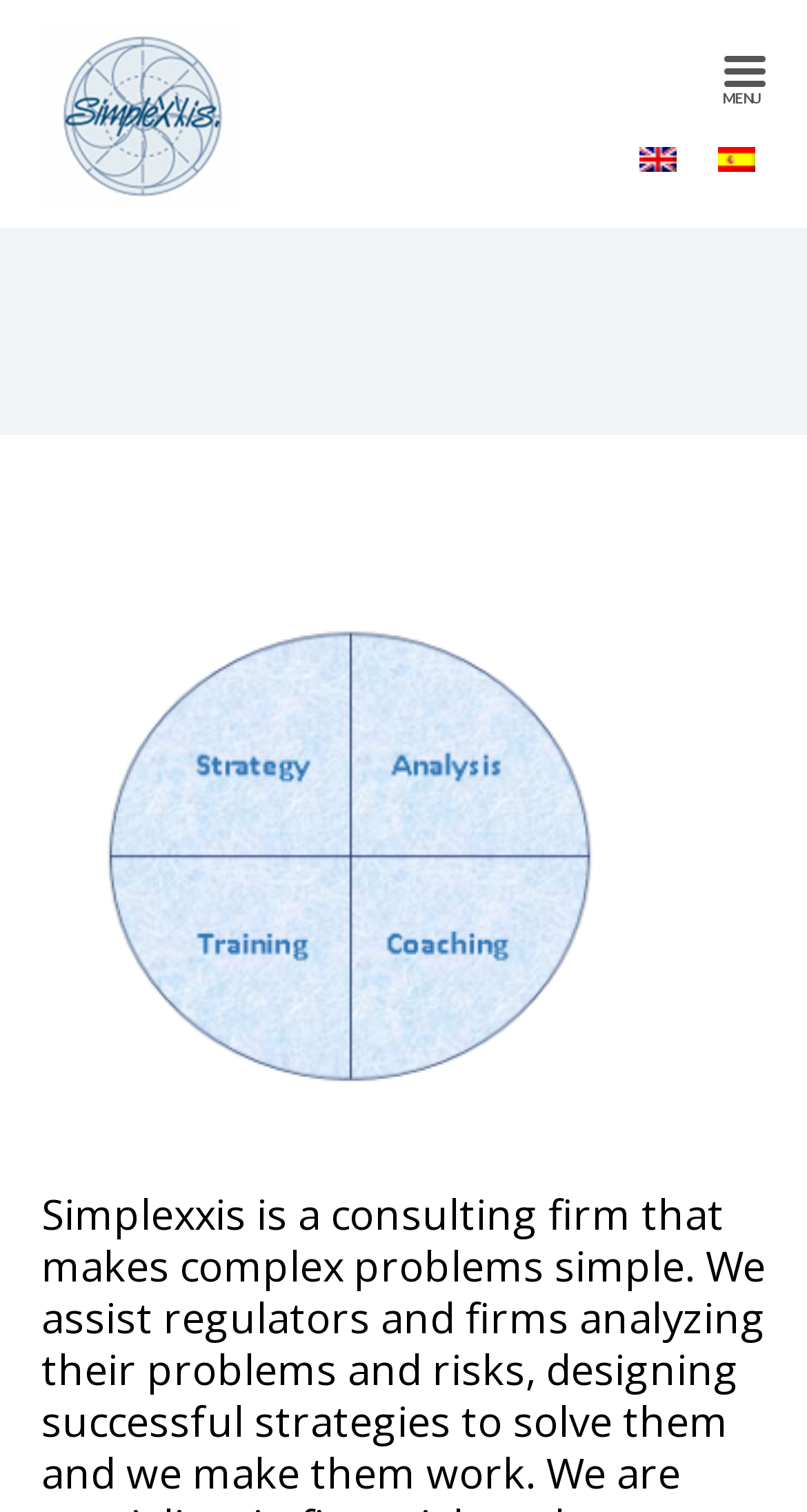Identify the bounding box coordinates for the UI element that matches this description: "aria-label="Toggle Navigation"".

[0.897, 0.021, 0.949, 0.075]